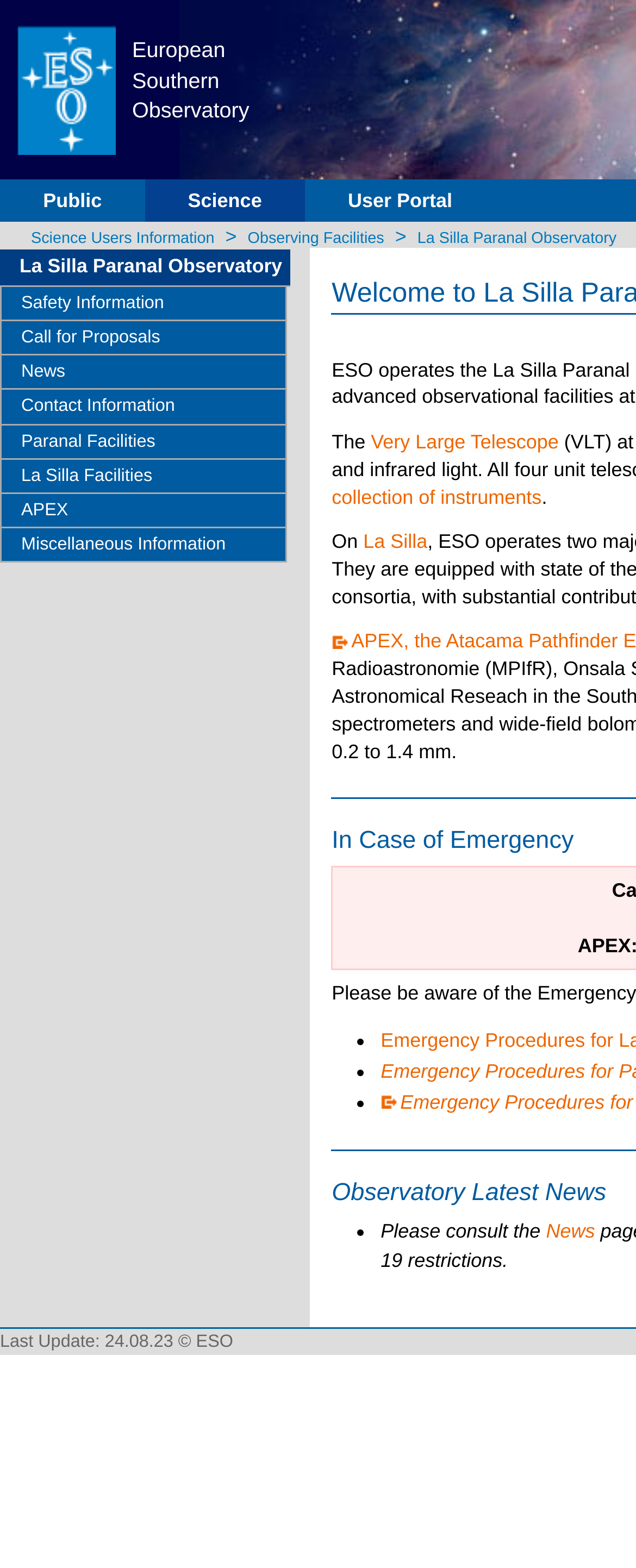Reply to the question with a single word or phrase:
How many links are there in the top menu?

3